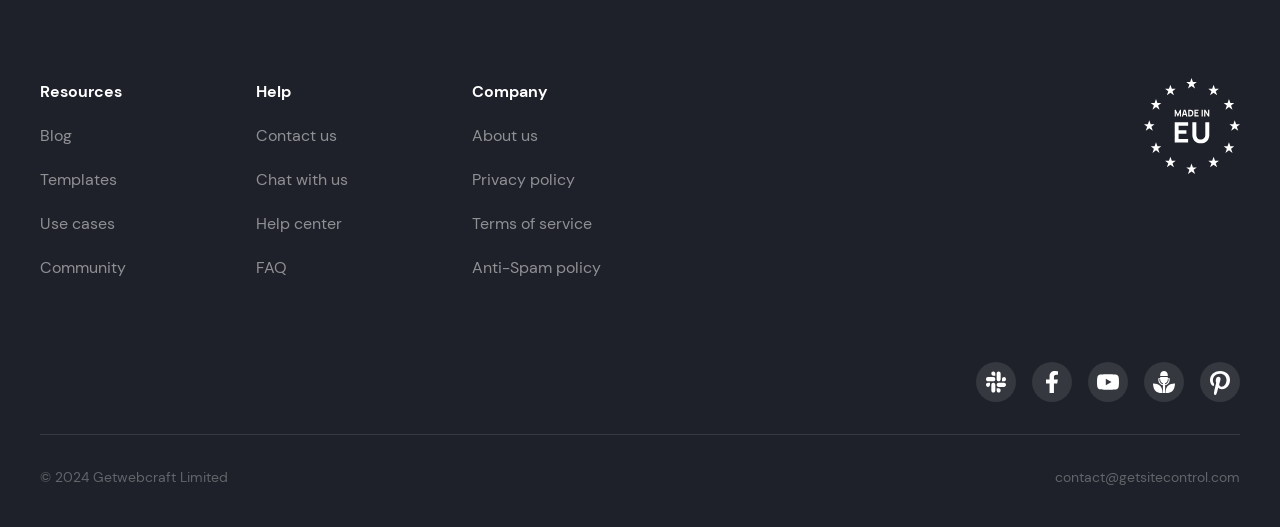Can you show the bounding box coordinates of the region to click on to complete the task described in the instruction: "Chat with us"?

[0.2, 0.316, 0.344, 0.369]